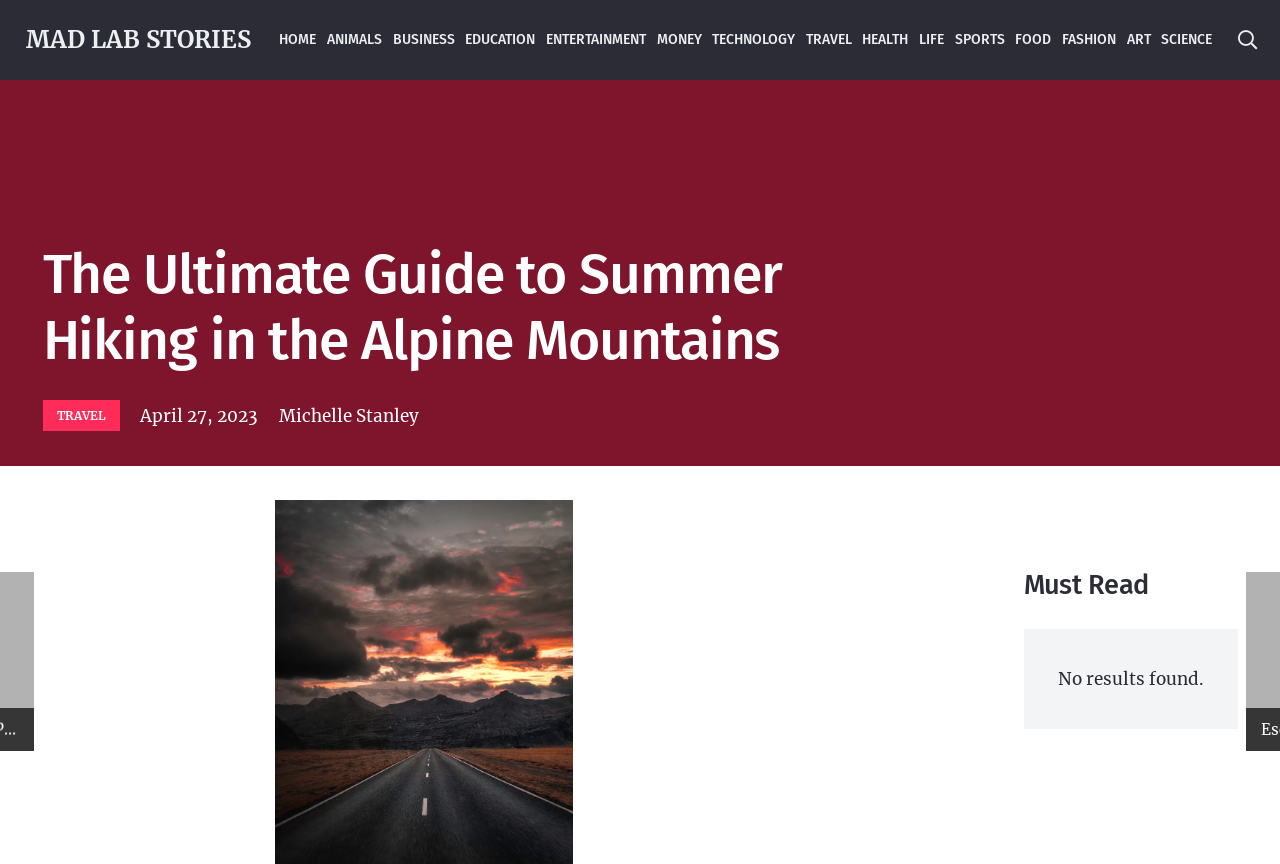Identify the bounding box coordinates for the element you need to click to achieve the following task: "view travel articles". The coordinates must be four float values ranging from 0 to 1, formatted as [left, top, right, bottom].

[0.626, 0.0, 0.669, 0.093]